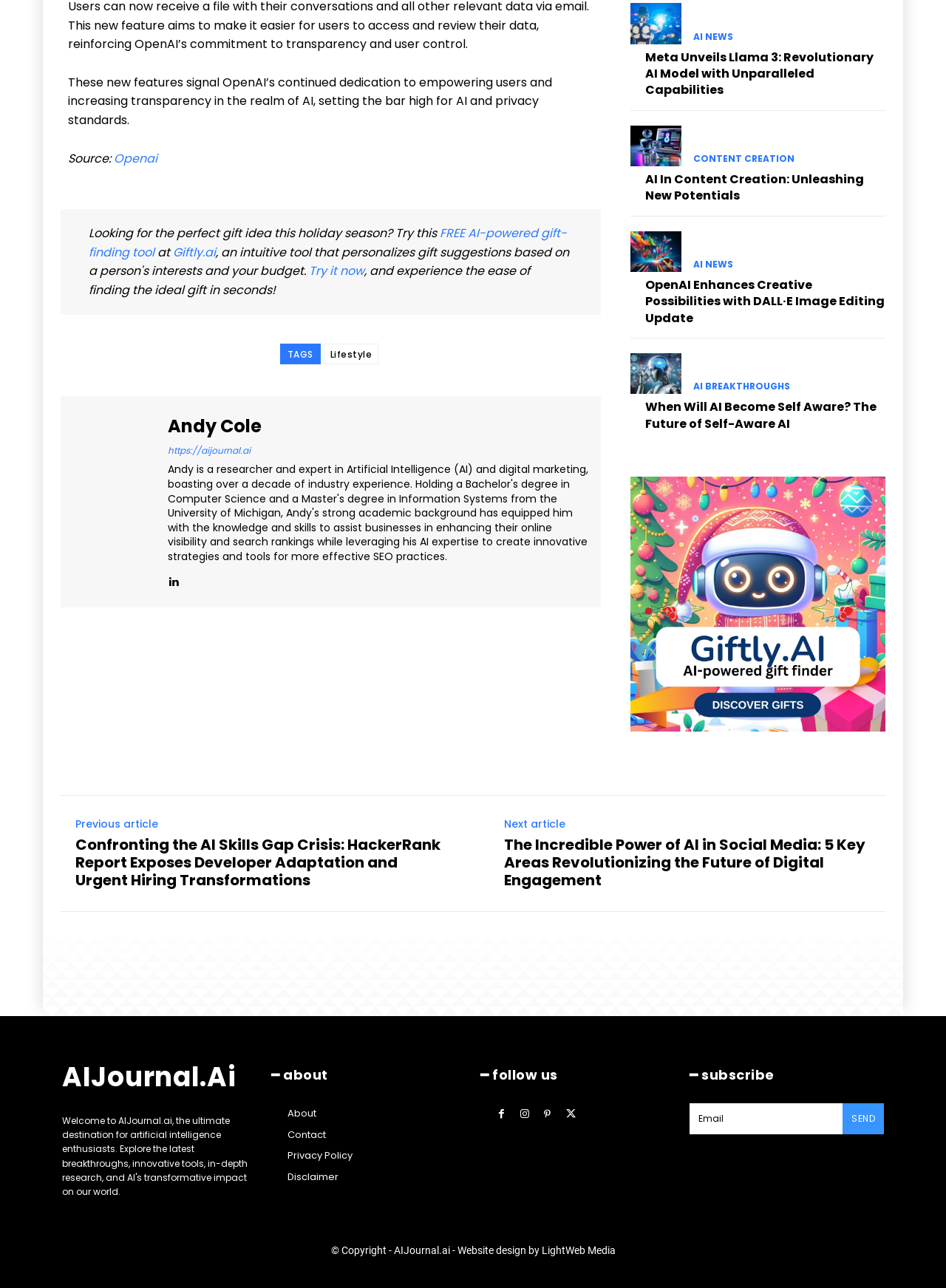Using the provided element description "parent_node: Andy Cole title="Andy Cole"", determine the bounding box coordinates of the UI element.

[0.076, 0.319, 0.17, 0.46]